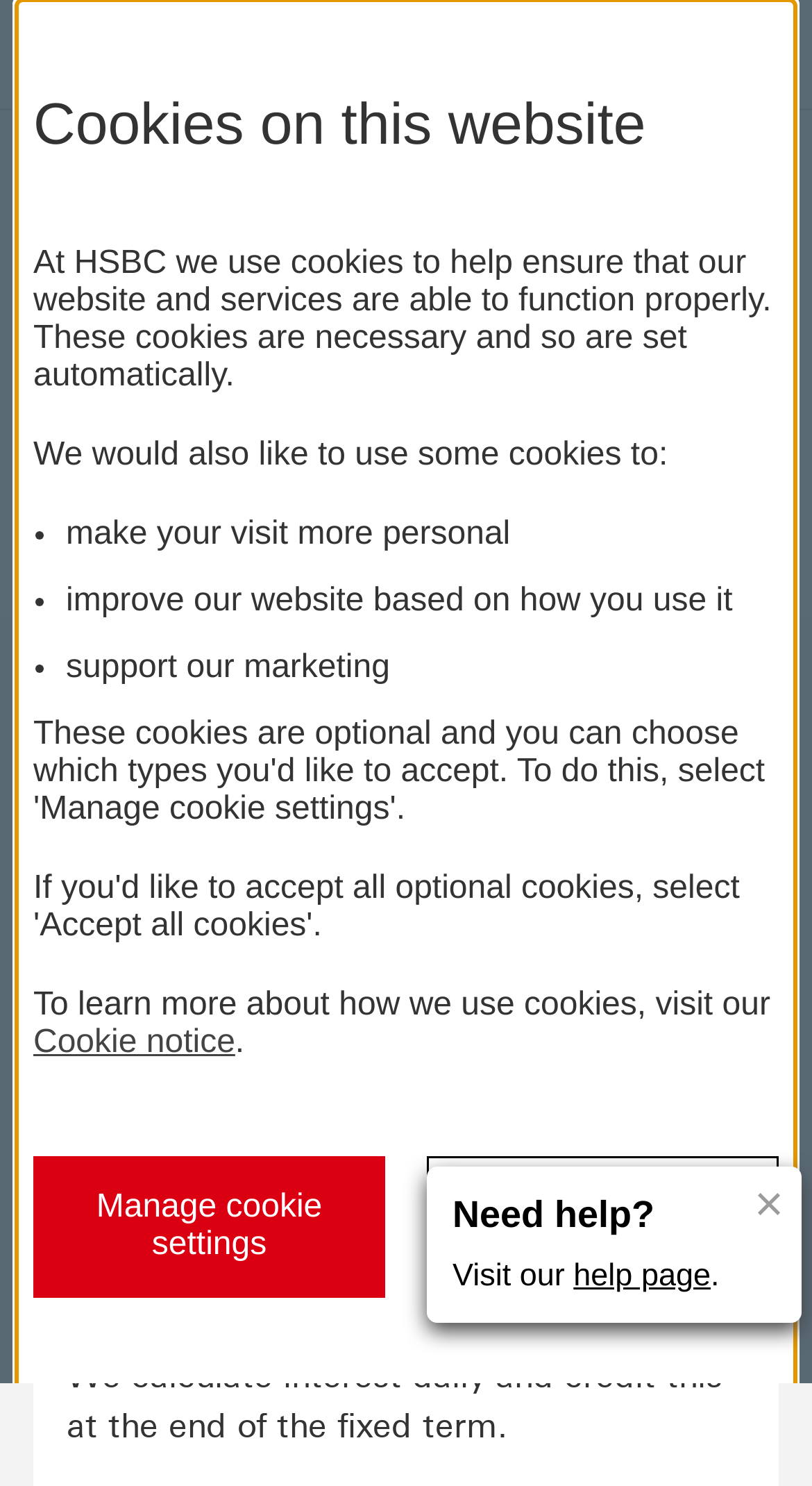Provide your answer in one word or a succinct phrase for the question: 
How many links are hidden on the page?

4